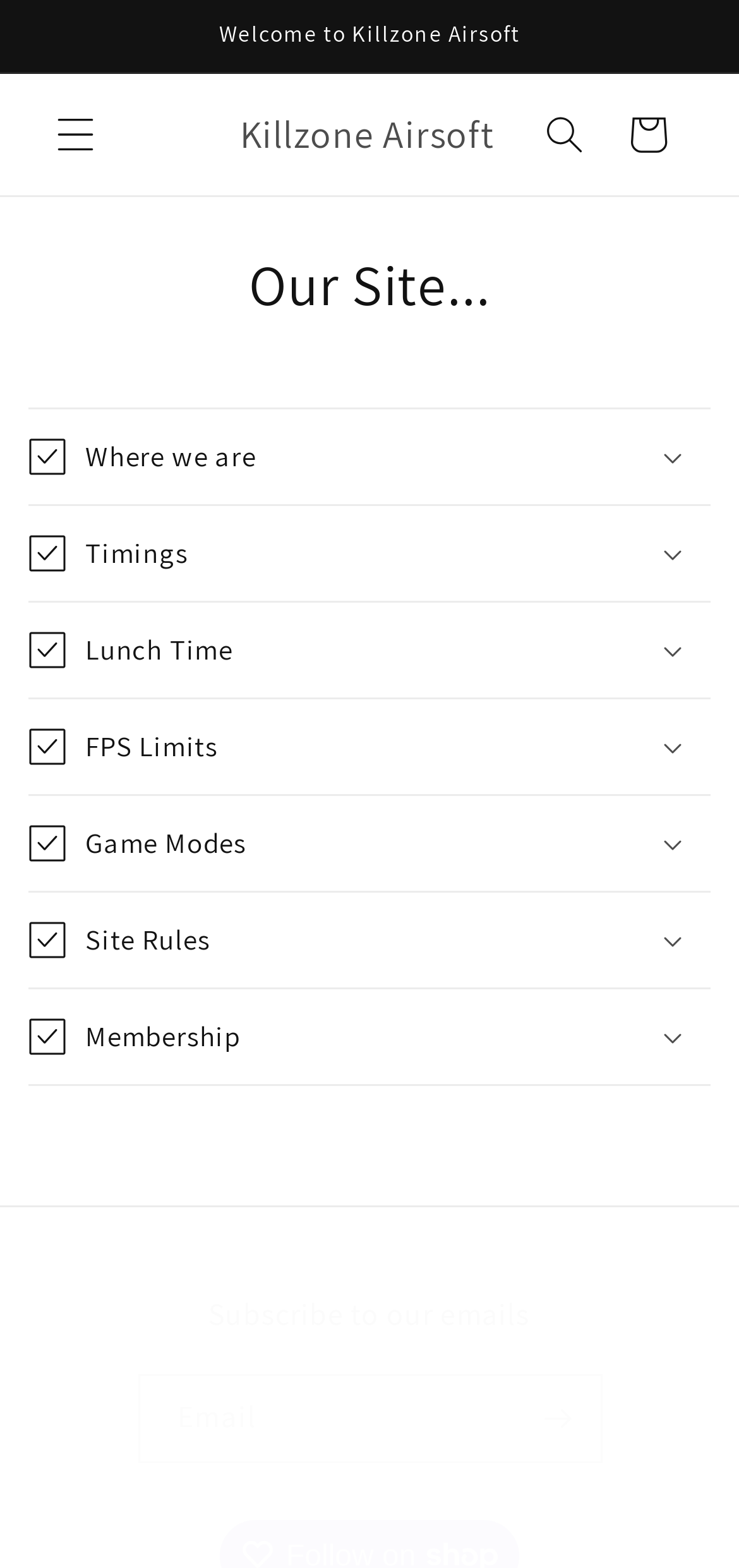Determine the bounding box coordinates for the HTML element described here: "parent_node: Email aria-label="Subscribe" name="commit"".

[0.699, 0.876, 0.812, 0.933]